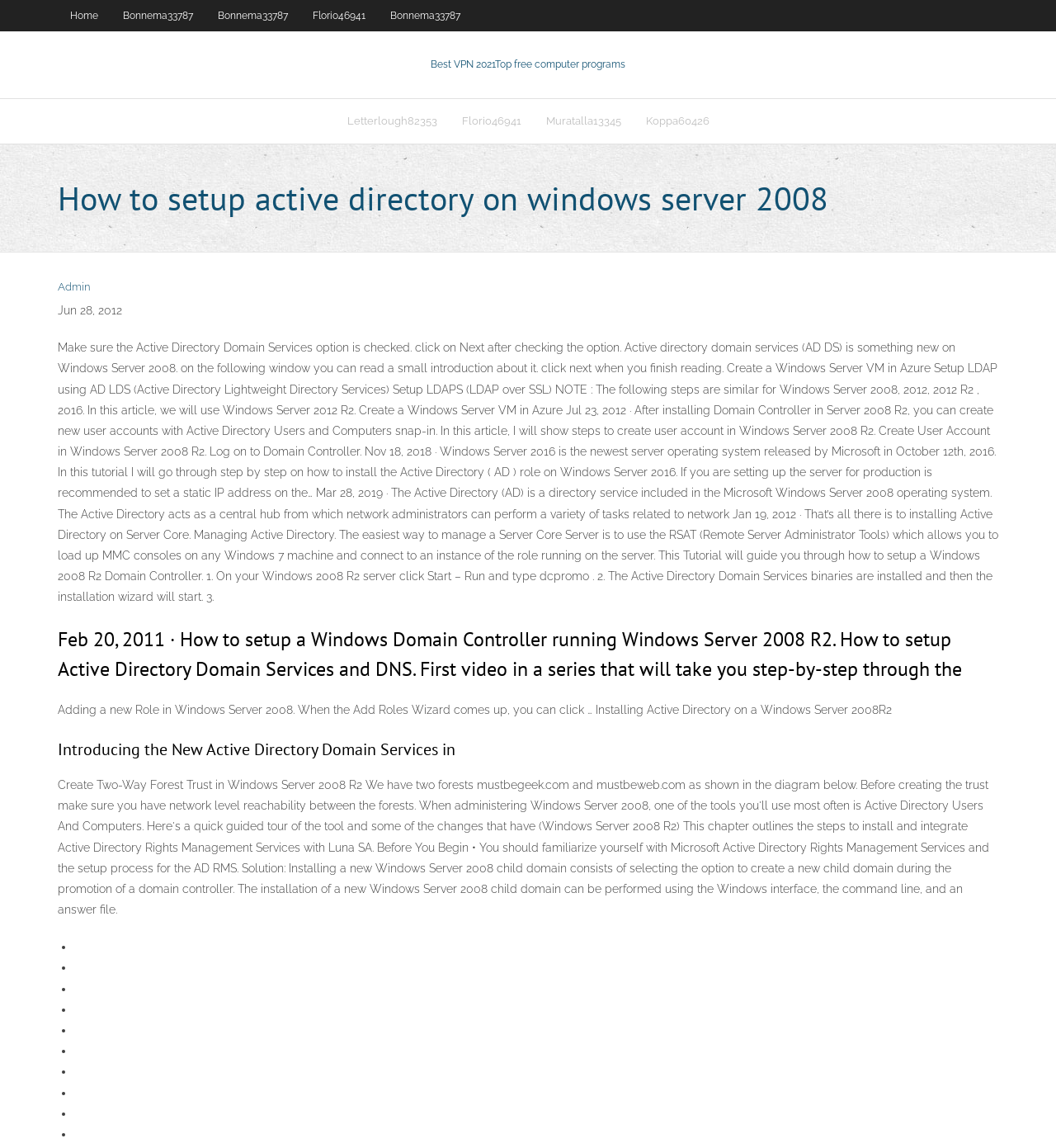Please respond in a single word or phrase: 
What is the main topic of the webpage?

Setting up Active Directory